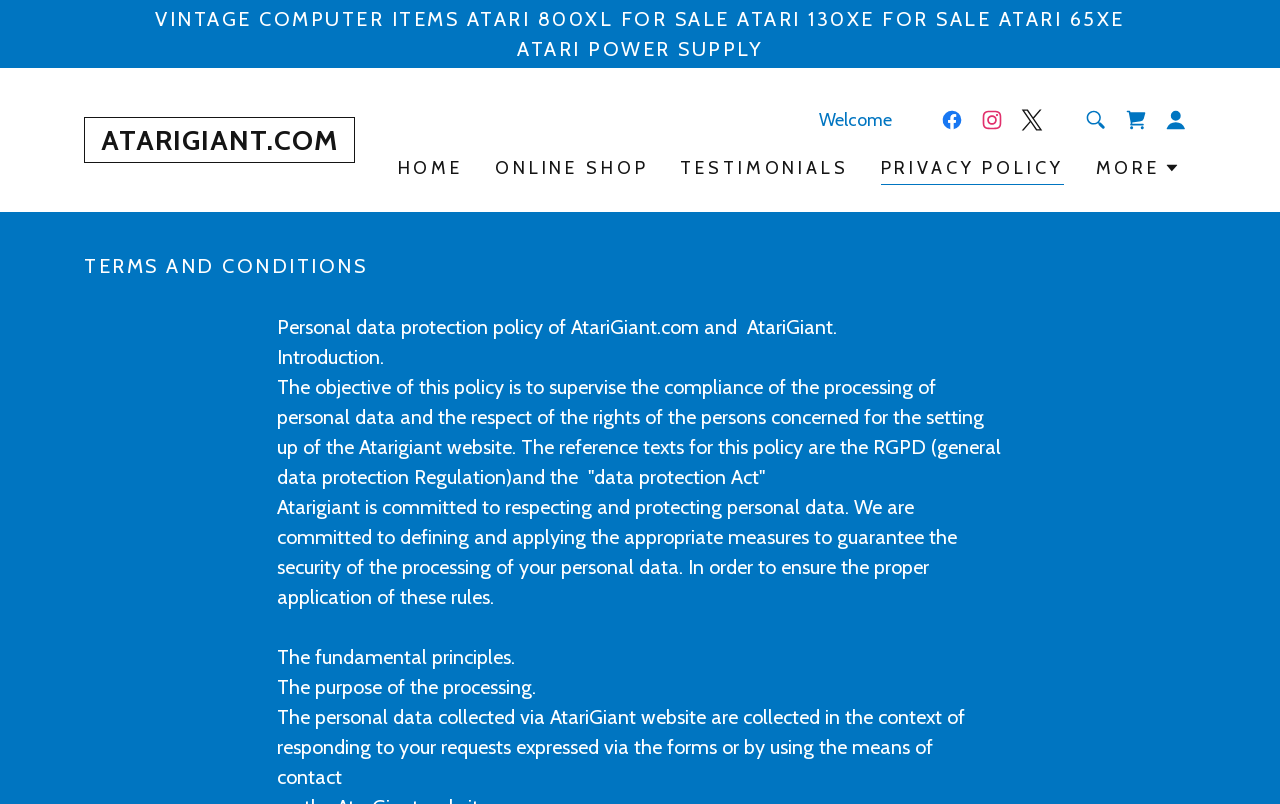Can you pinpoint the bounding box coordinates for the clickable element required for this instruction: "Go to 'ATARIGIANT.COM'"? The coordinates should be four float numbers between 0 and 1, i.e., [left, top, right, bottom].

[0.066, 0.163, 0.277, 0.193]